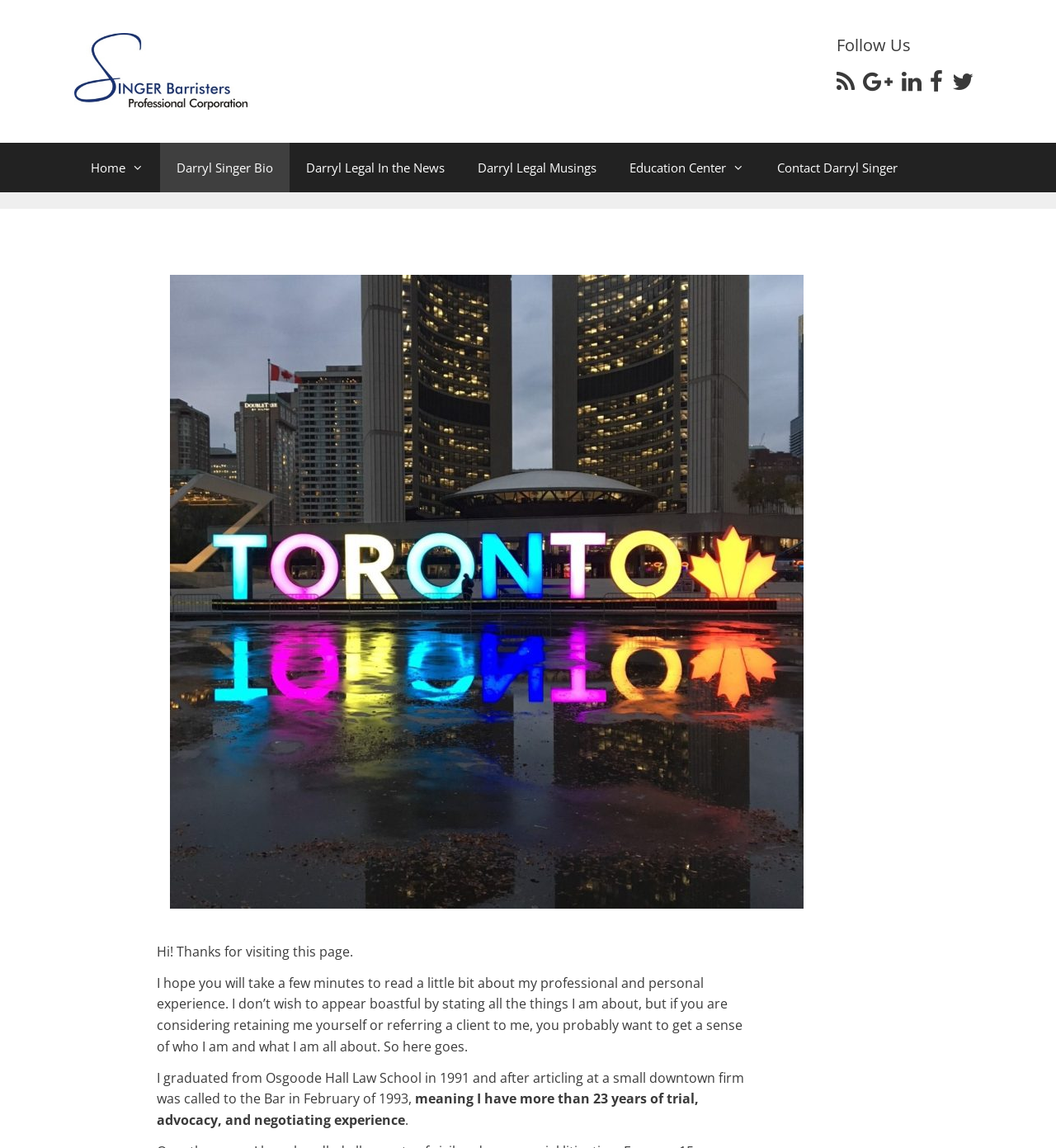Identify the bounding box coordinates of the clickable region required to complete the instruction: "Go to home page". The coordinates should be given as four float numbers within the range of 0 and 1, i.e., [left, top, right, bottom].

[0.07, 0.124, 0.152, 0.167]